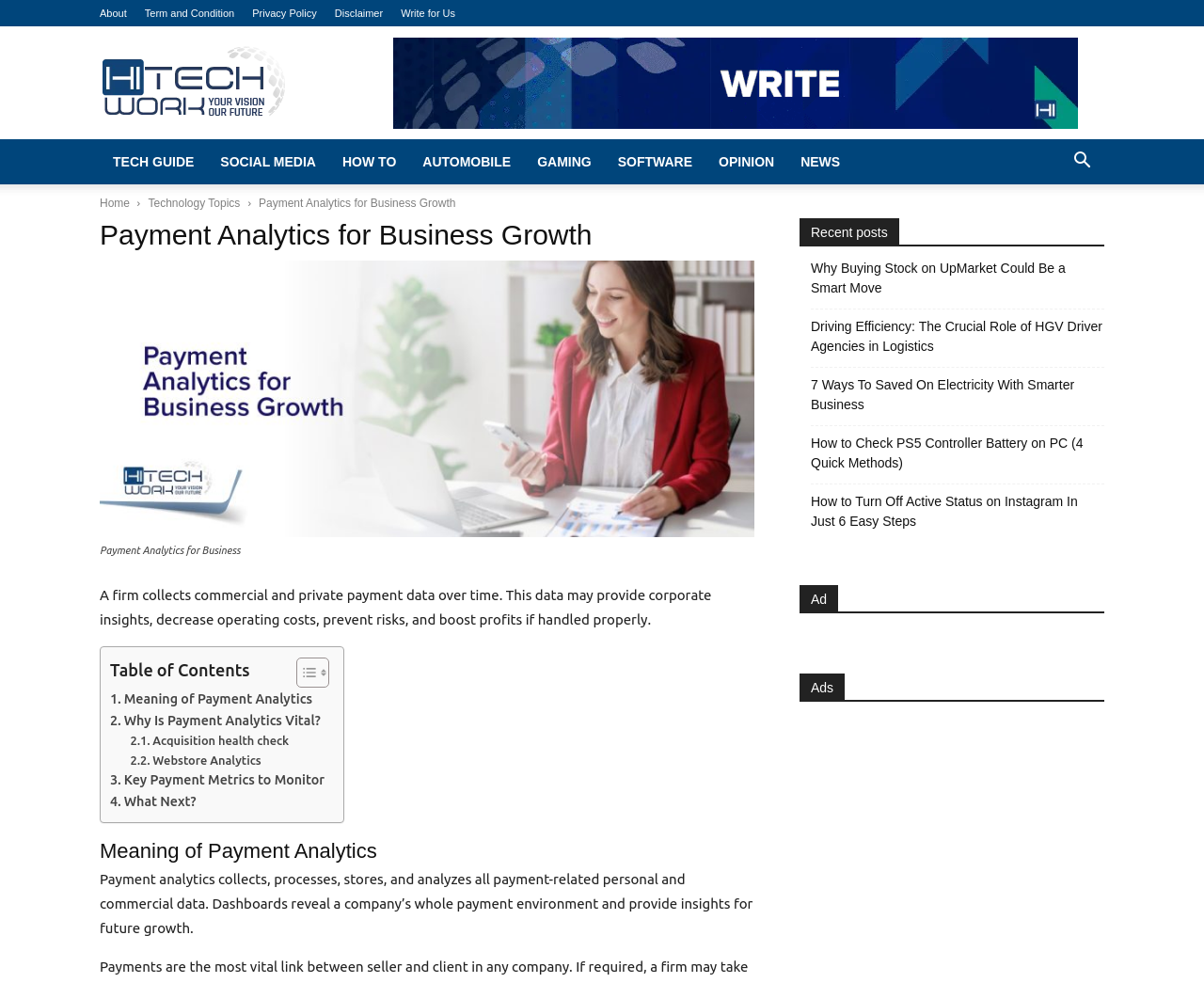What type of data is collected by payment analytics?
Provide an in-depth answer to the question, covering all aspects.

According to the text 'A firm collects commercial and private payment data over time...', payment analytics collects both commercial and private payment data. This data is likely used to provide insights and improve business operations.